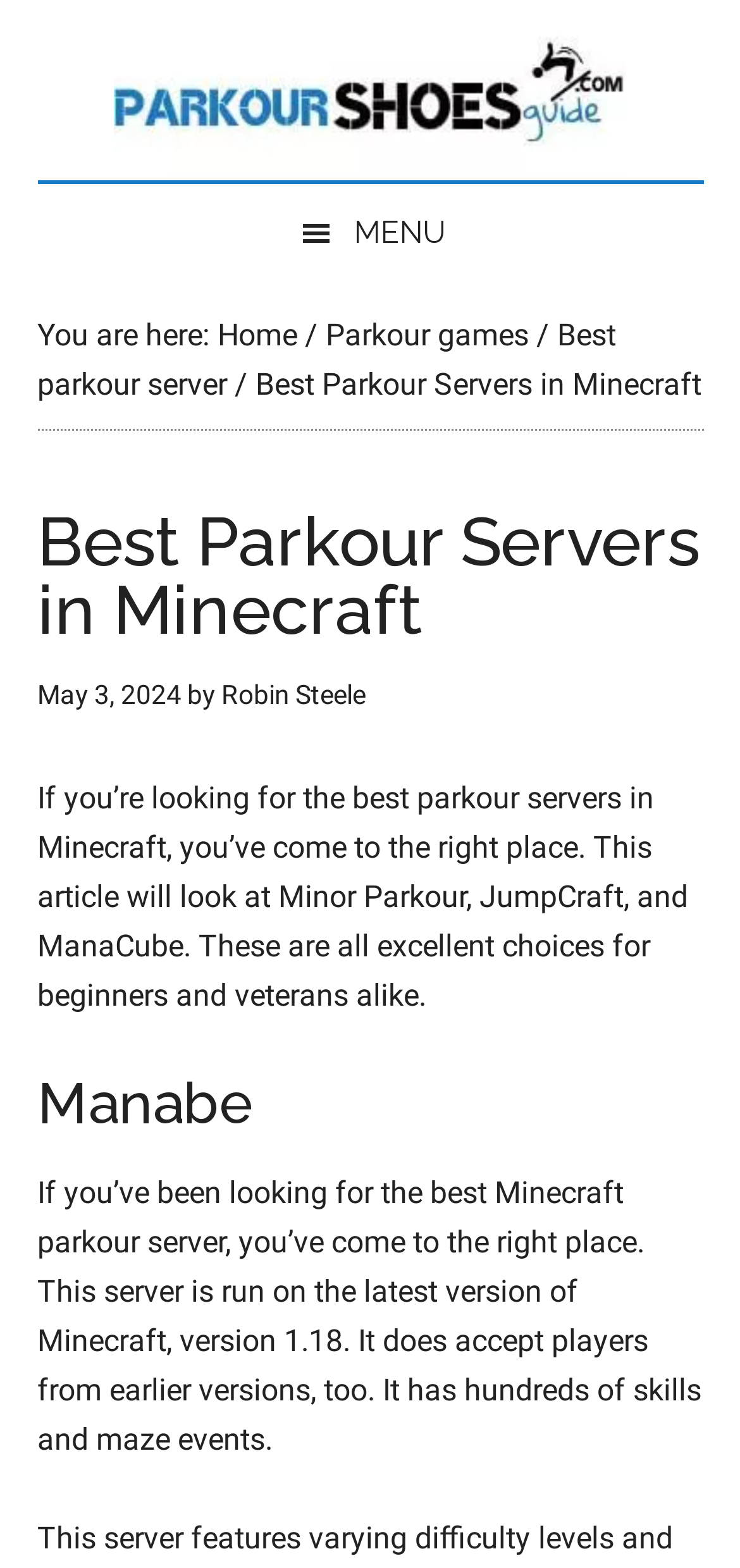Generate a comprehensive caption for the webpage you are viewing.

This webpage is about the best parkour servers in Minecraft. At the top, there are three "Skip to" links, allowing users to navigate to main content, secondary menu, or primary sidebar. Below these links, there is a prominent link to "Best Parkour Shoes" that spans almost the entire width of the page.

On the left side, there is a menu button with a hamburger icon, which is not currently pressed or expanded. Below the menu button, there is a breadcrumb navigation section that shows the user's current location. The breadcrumb trail starts with "You are here:" and includes links to "Home", "Parkour games", and "Best parkour server", separated by generic breadcrumb separators.

To the right of the breadcrumb navigation, there is a heading that displays the title of the webpage, "Best Parkour Servers in Minecraft". Below the title, there is a time stamp indicating that the article was published on May 3, 2024, followed by the author's name, "Robin Steele".

The main content of the webpage starts with a brief introduction that explains the purpose of the article. The introduction is followed by a section about ManaCube, which is one of the best Minecraft parkour servers. This section provides details about the server, including its version and features.